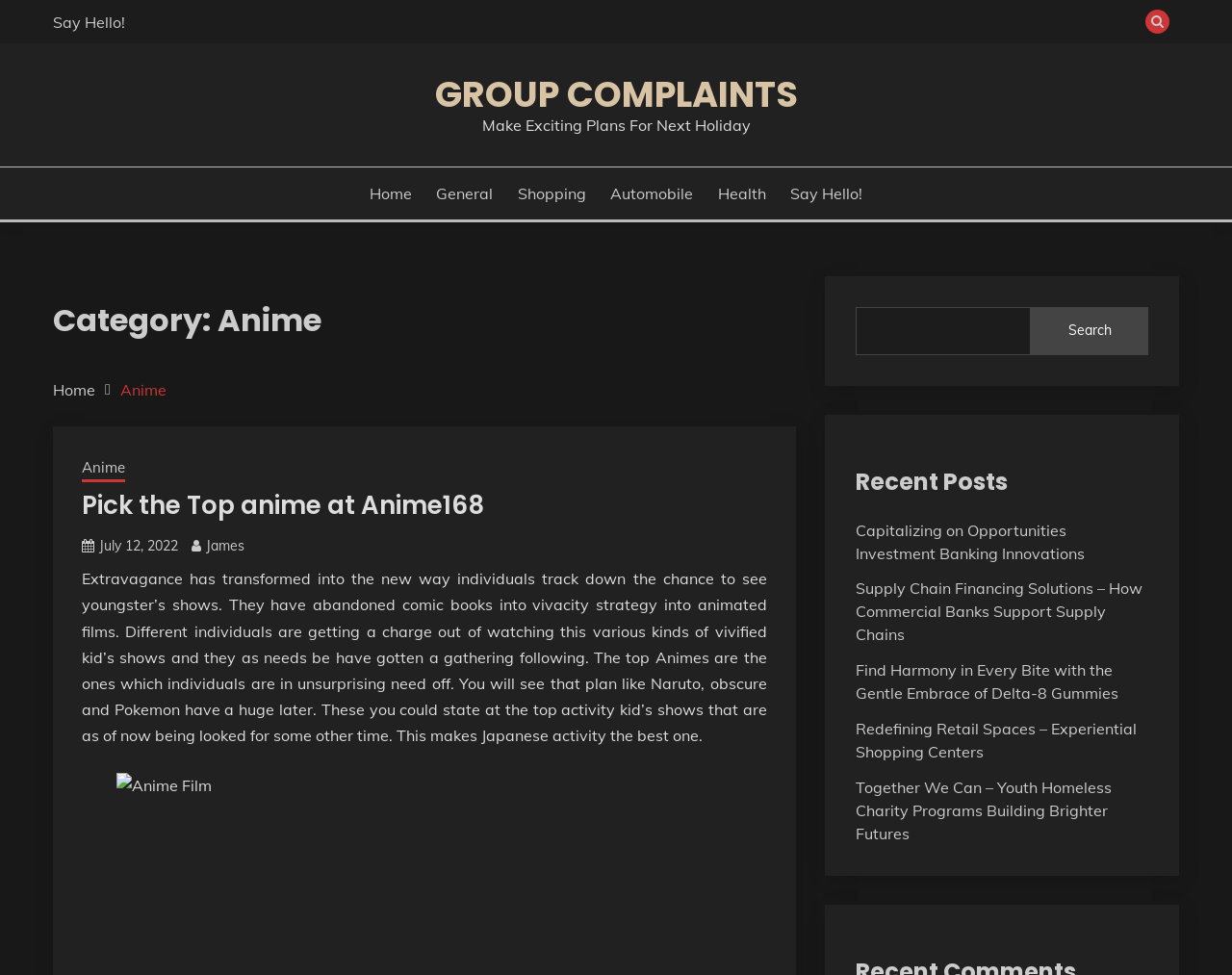From the webpage screenshot, identify the region described by Health. Provide the bounding box coordinates as (top-left x, top-left y, bottom-right x, bottom-right y), with each value being a floating point number between 0 and 1.

[0.583, 0.186, 0.622, 0.21]